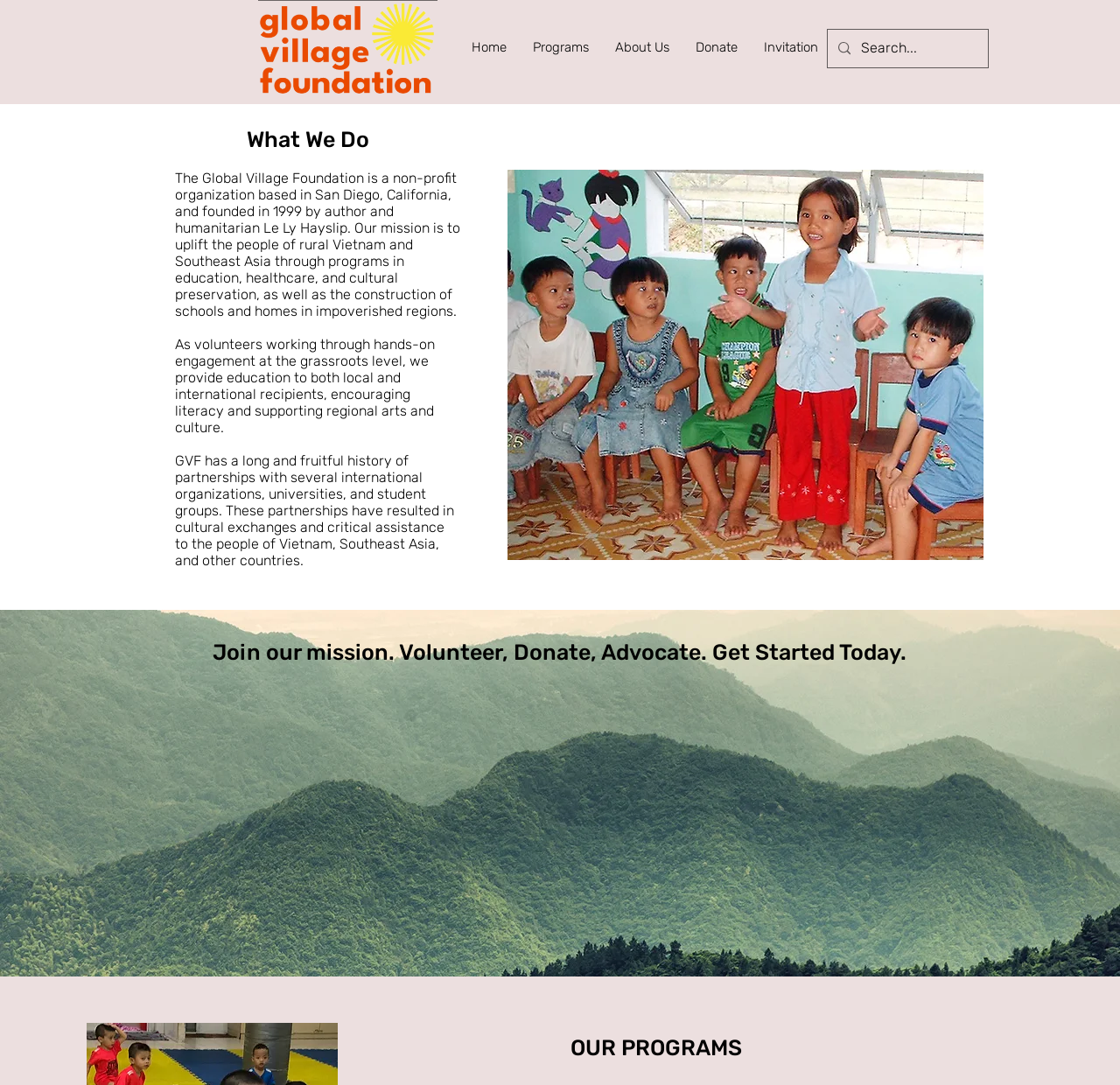What is the name of the organization? Analyze the screenshot and reply with just one word or a short phrase.

Global Village Foundation